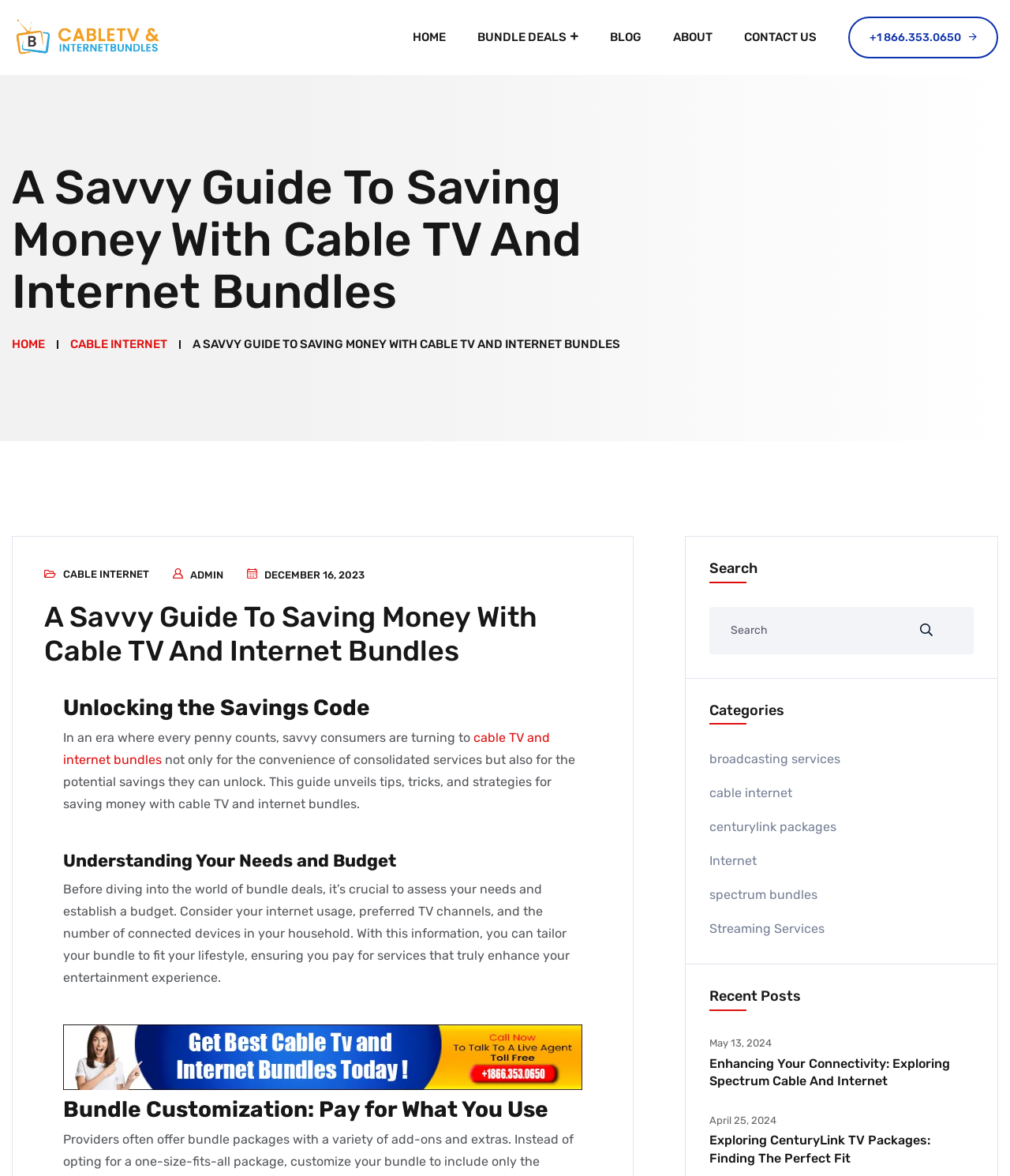Please identify the bounding box coordinates of the element I should click to complete this instruction: 'Read the 'A Savvy Guide To Saving Money With Cable TV And Internet Bundles' article'. The coordinates should be given as four float numbers between 0 and 1, like this: [left, top, right, bottom].

[0.044, 0.51, 0.596, 0.568]